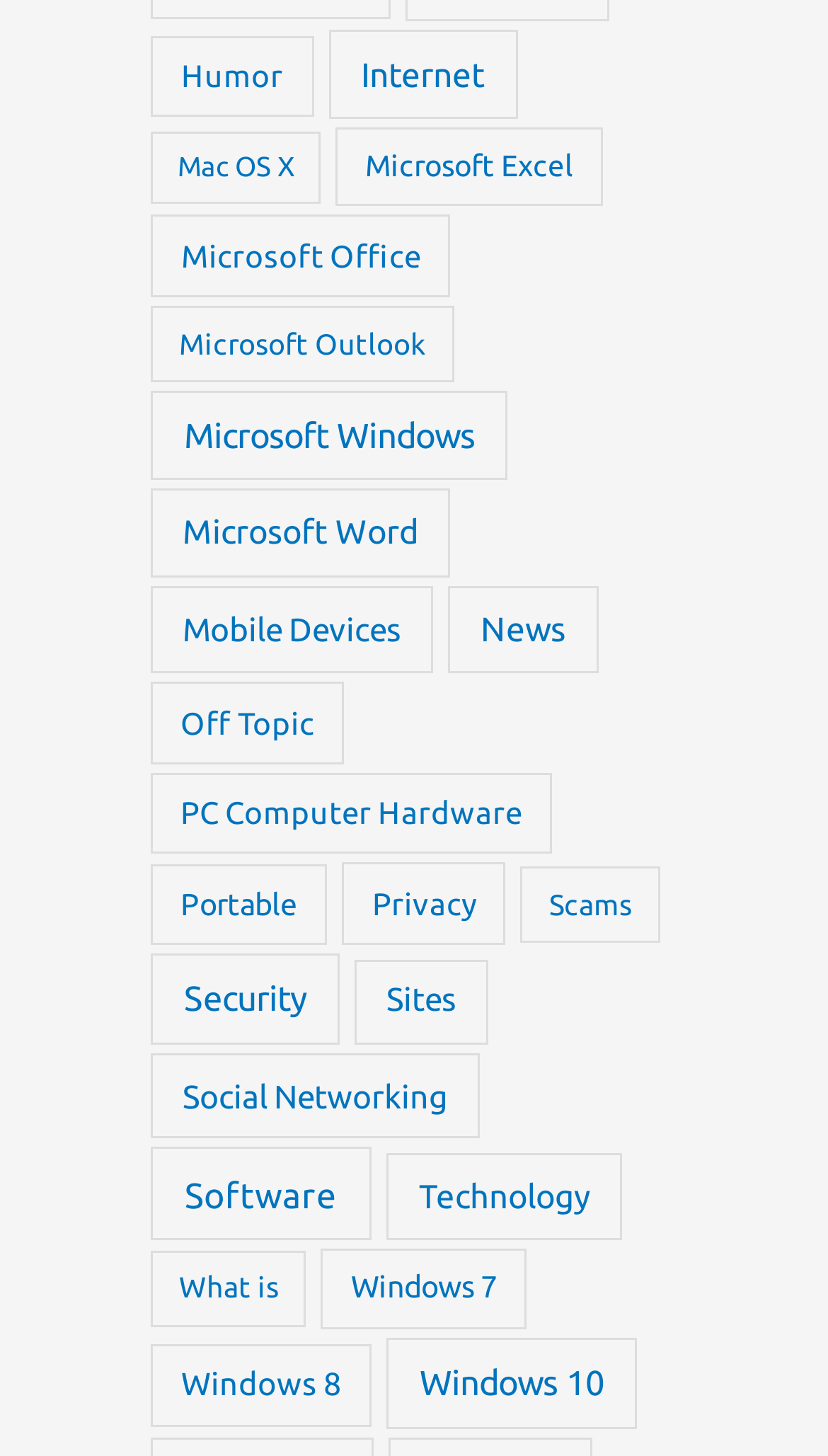Please determine the bounding box coordinates of the area that needs to be clicked to complete this task: 'Access Software topics'. The coordinates must be four float numbers between 0 and 1, formatted as [left, top, right, bottom].

[0.182, 0.788, 0.449, 0.852]